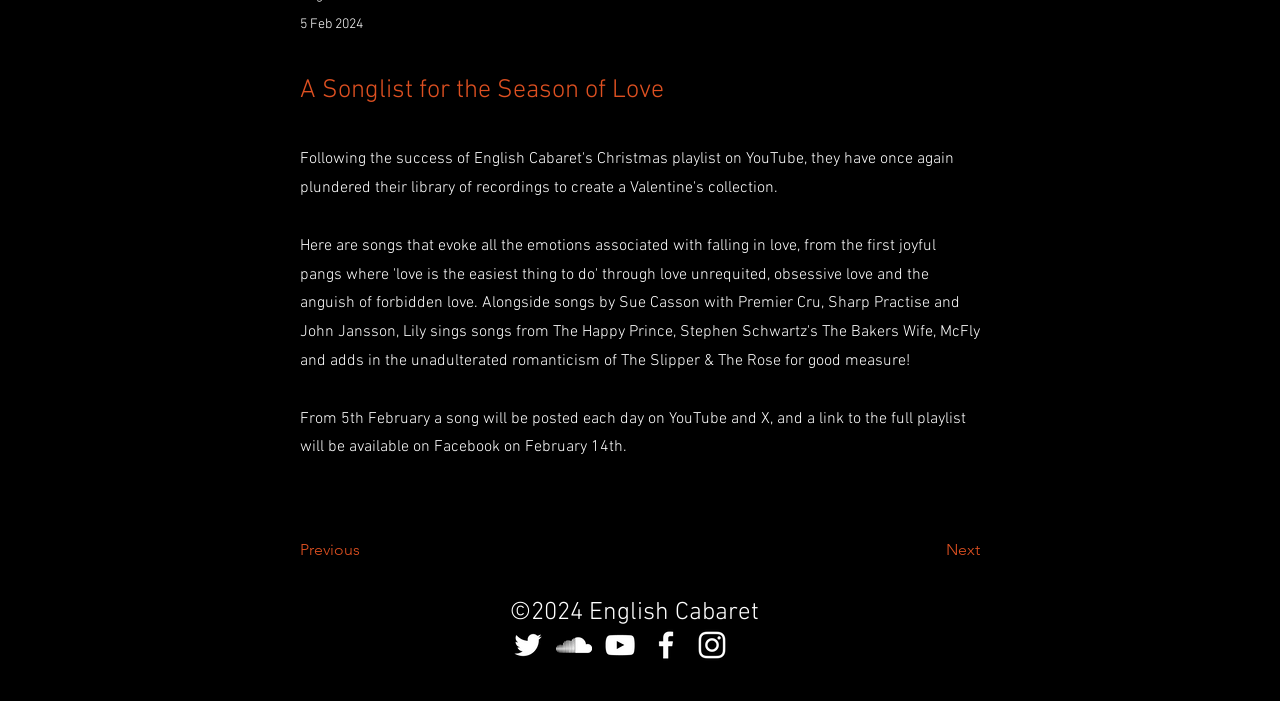What social media platforms are listed in the Social Bar?
Make sure to answer the question with a detailed and comprehensive explanation.

The Social Bar section lists several social media platforms, including Twitter, SoundCloud, YouTube, Facebook, and Instagram, each with its corresponding icon.